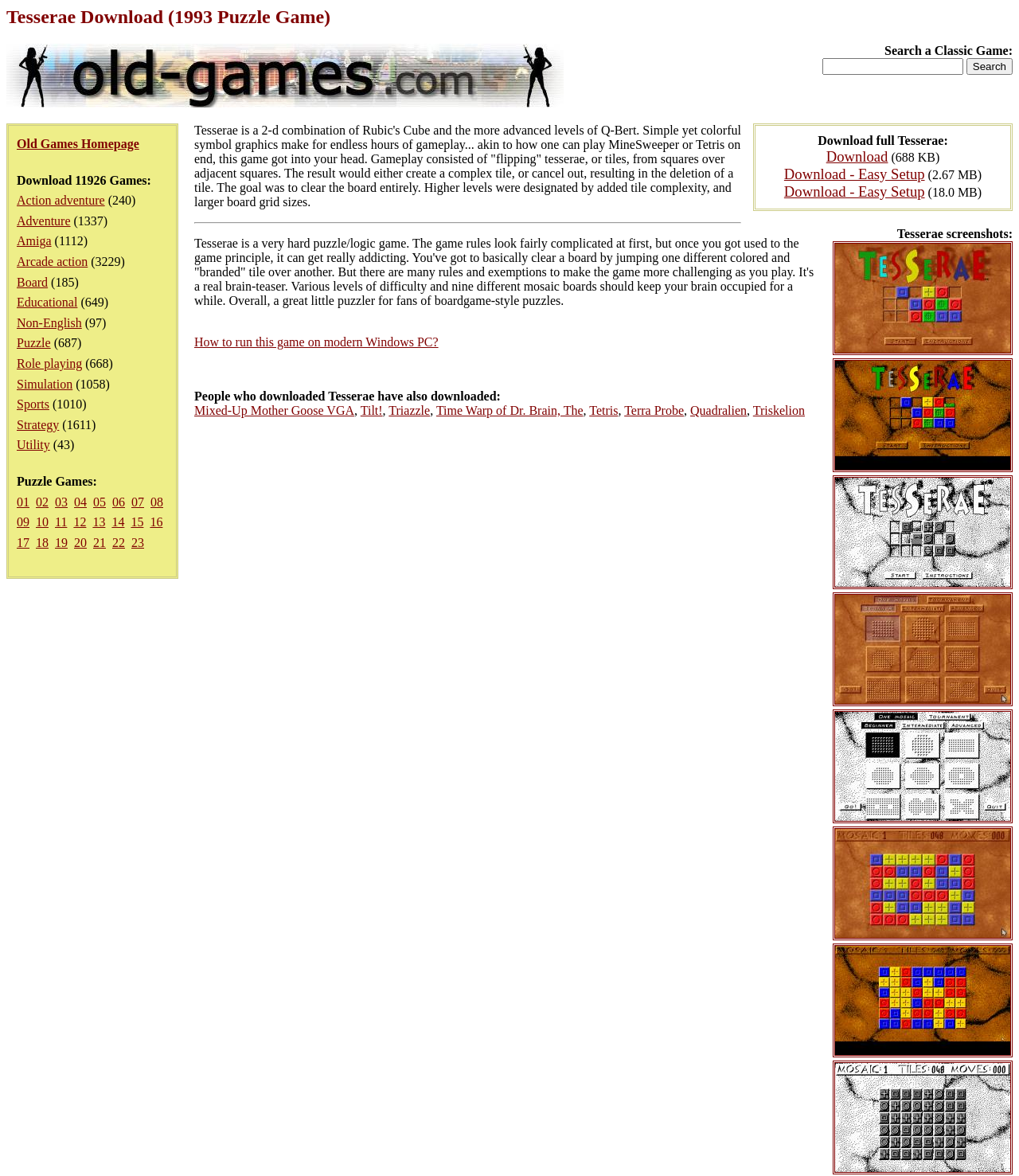Offer a comprehensive description of the webpage’s content and structure.

This webpage is dedicated to downloading the 1993 puzzle game Tesserae. At the top, there is a heading with the title "Tesserae Download (1993 Puzzle Game)". Below this, there is a search bar with a label "Search a Classic Game:" and a "Search" button to the right. 

To the left of the search bar, there is a link to the "Old Games Homepage". Below this, there is a section with various game categories, including "Action adventure", "Adventure", "Amiga", and many others, each with a number of games in parentheses. 

Further down, there is a section labeled "Puzzle Games:", followed by a series of numbered links from "01" to "23". 

On the right side of the page, there is a section dedicated to downloading Tesserae, with options for "Download full Tesserae:" in different sizes, including 688 KB, 2.67 MB, and 18.0 MB. 

Below this, there is a section showcasing "Tesserae screenshots:", with four links to different screenshots, each accompanied by an image.